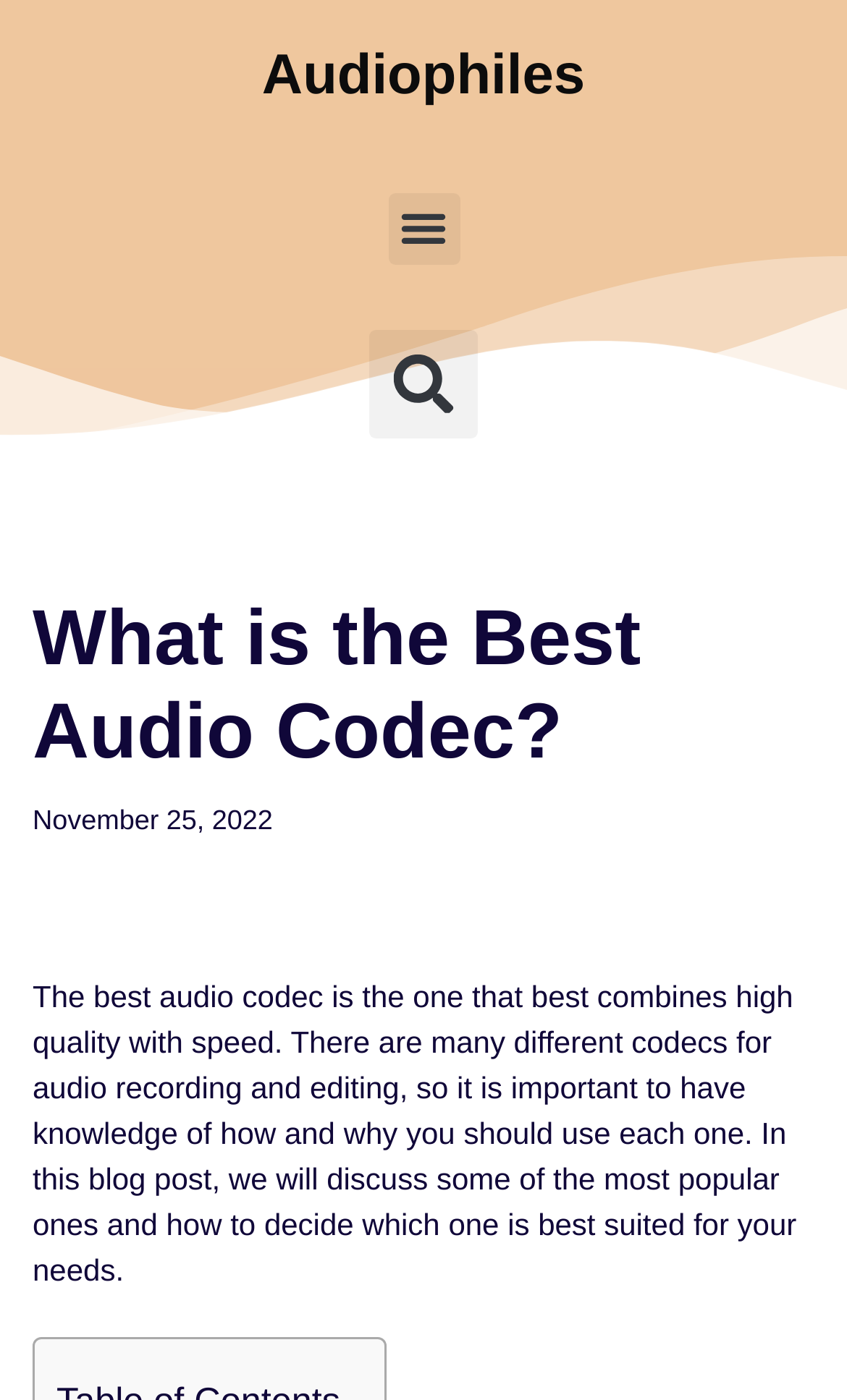Offer a comprehensive description of the webpage’s content and structure.

The webpage is about discussing the best audio codec, with a title "What is the Best Audio Codec?" at the top. There is a search bar located near the top right corner, accompanied by a "Search" button. Below the title, there is a date "November 25, 2022" indicating when the article was published. 

The main content of the webpage is a paragraph of text that explains the importance of choosing the right audio codec, as there are many different codecs for audio recording and editing. The text also hints that the article will discuss popular codecs and how to decide which one is best suited for the reader's needs.

At the top left corner, there is a "Skip to content" link, and next to it, there is a link to "Audiophiles". On the top right corner, there is a "Menu Toggle" button.